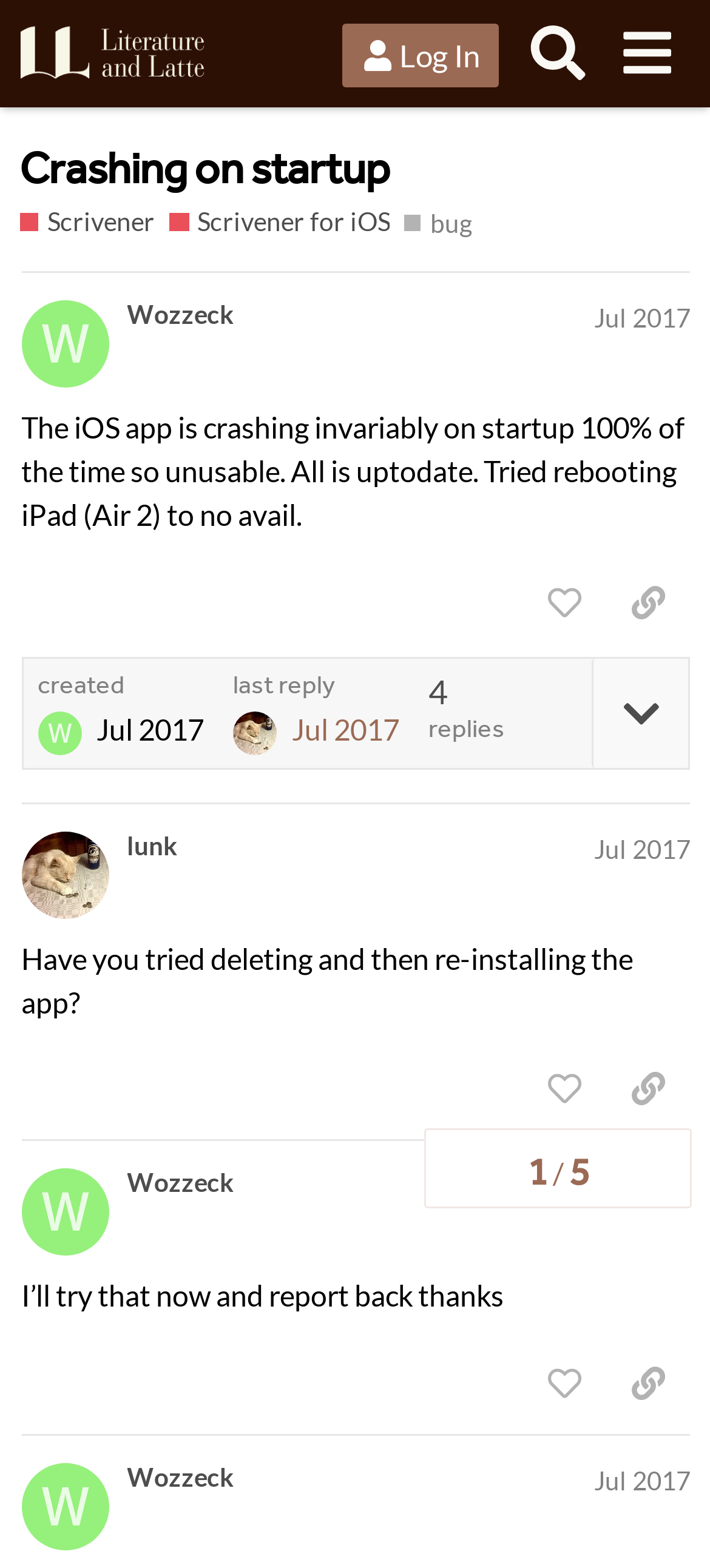Refer to the screenshot and answer the following question in detail:
Who started this discussion?

The discussion was started by Wozzeck as indicated by the link 'Wozzeck' in the region 'post #1 by @Wozzeck'.